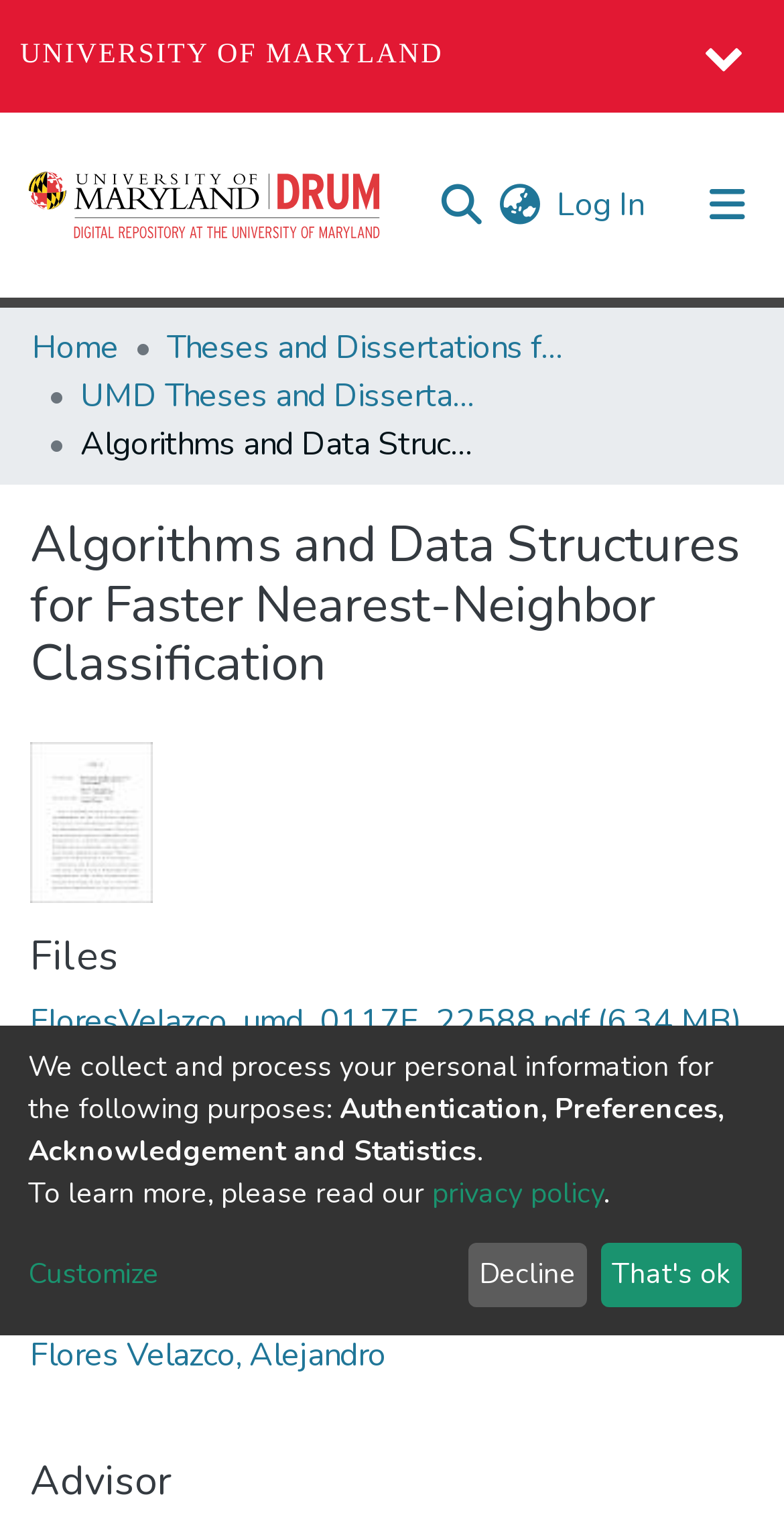What is the year of publication?
Answer with a single word or phrase, using the screenshot for reference.

2022